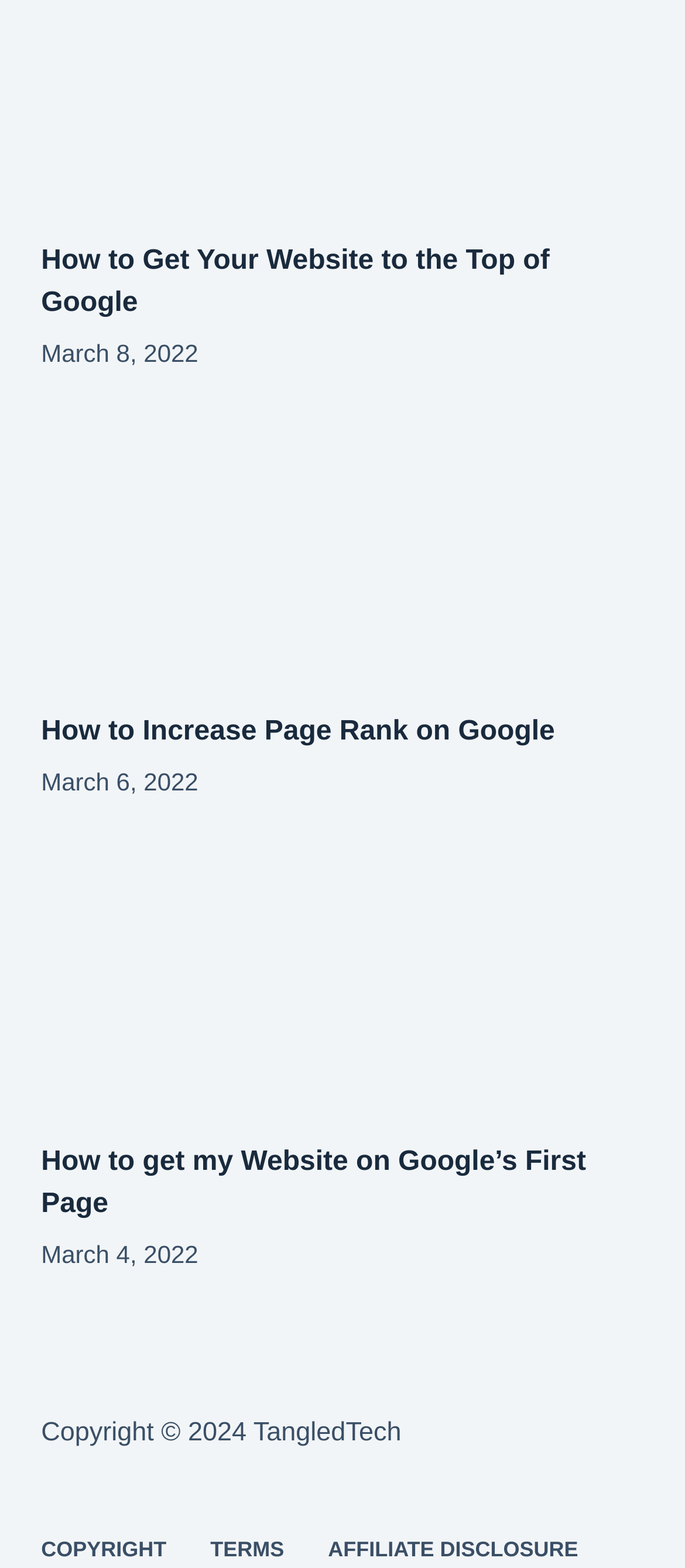What is the copyright year of the webpage? Refer to the image and provide a one-word or short phrase answer.

2024